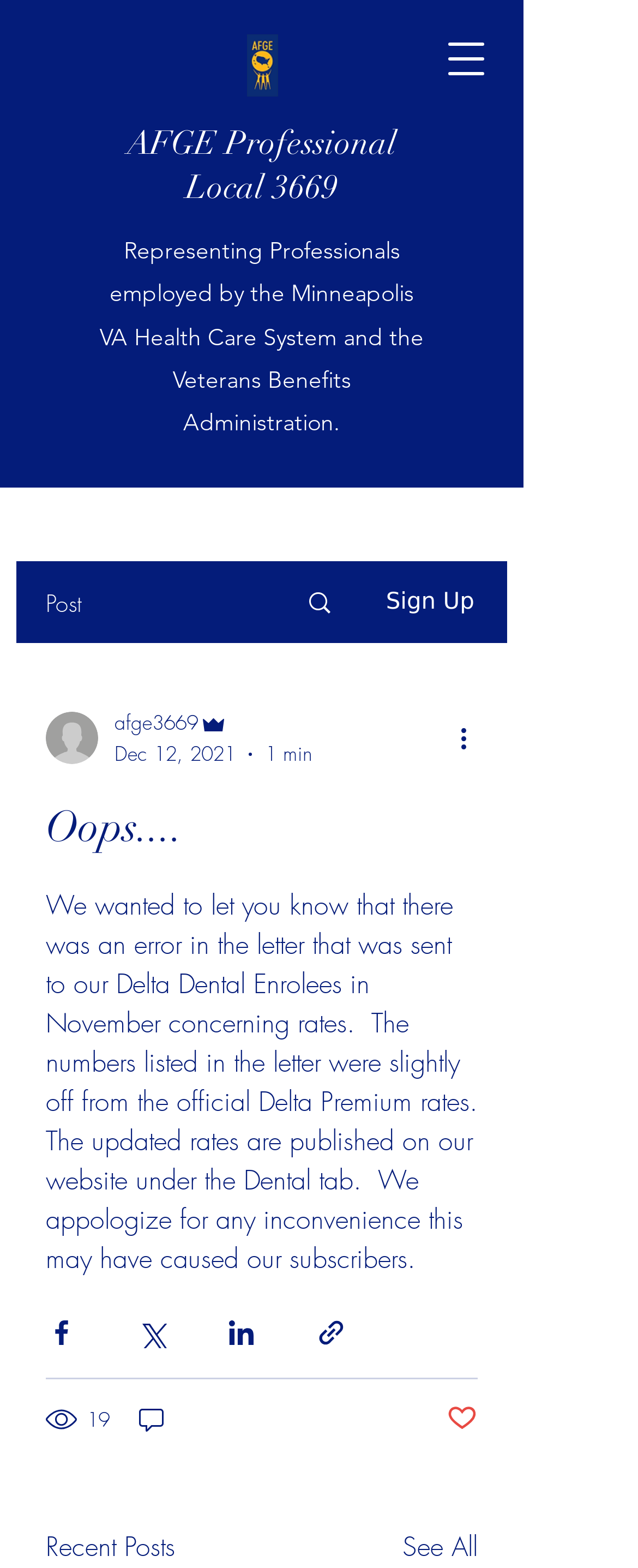Determine the bounding box coordinates for the area you should click to complete the following instruction: "View AFGE Professional Local 3669".

[0.199, 0.078, 0.622, 0.133]